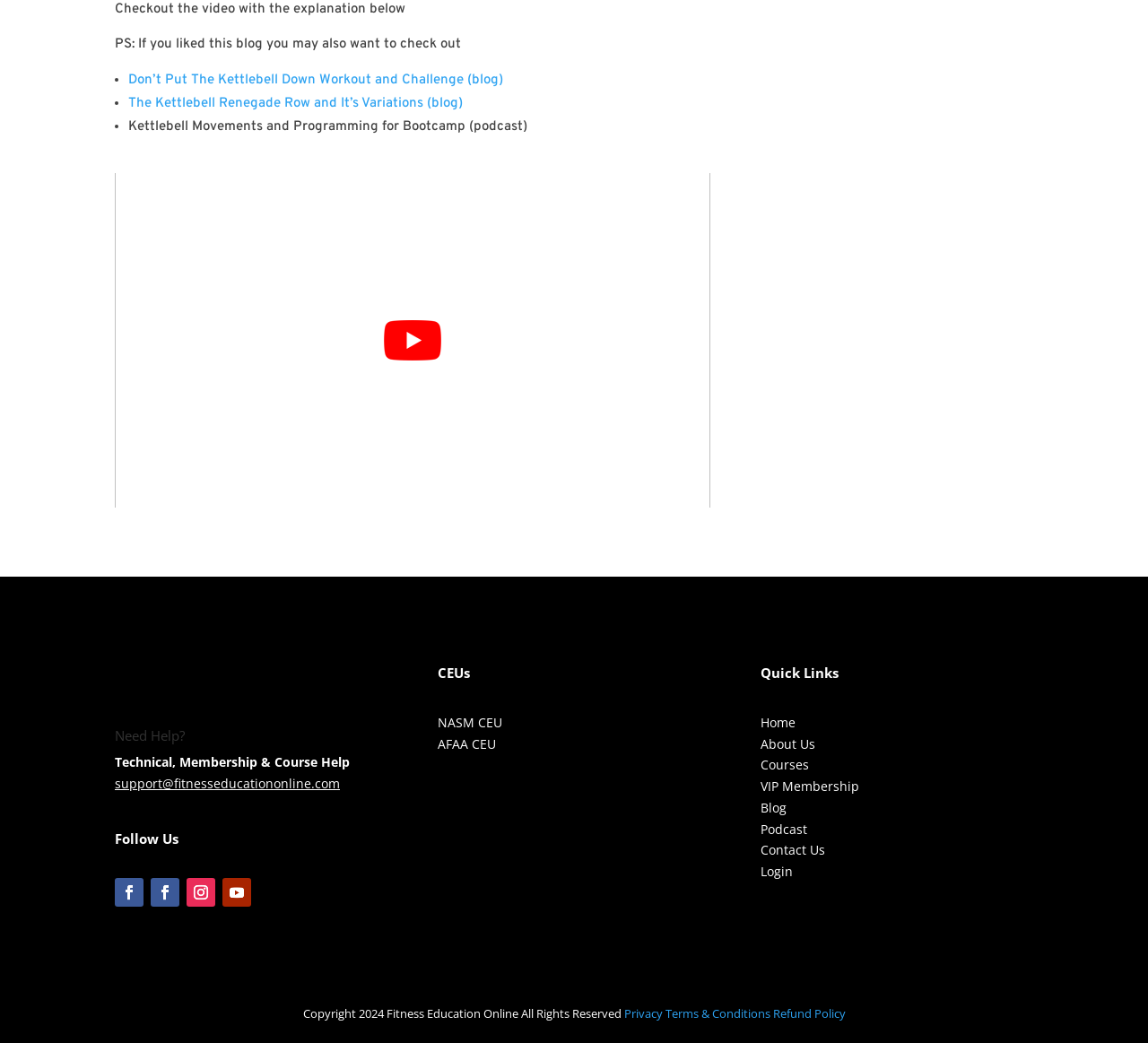Reply to the question with a single word or phrase:
How many social media links are present?

4